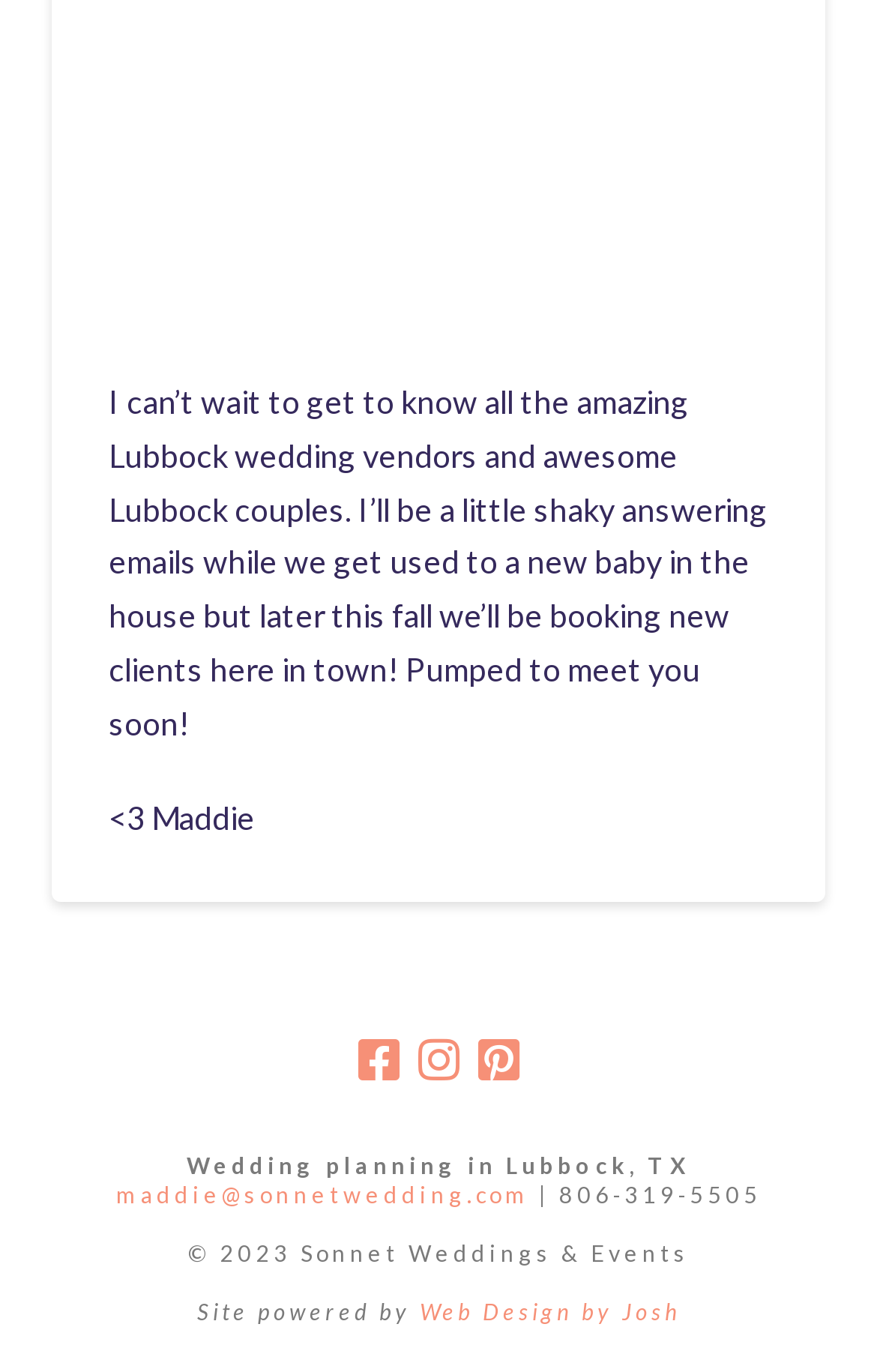What is the year of copyright for Sonnet Weddings & Events?
Look at the image and answer the question with a single word or phrase.

2023